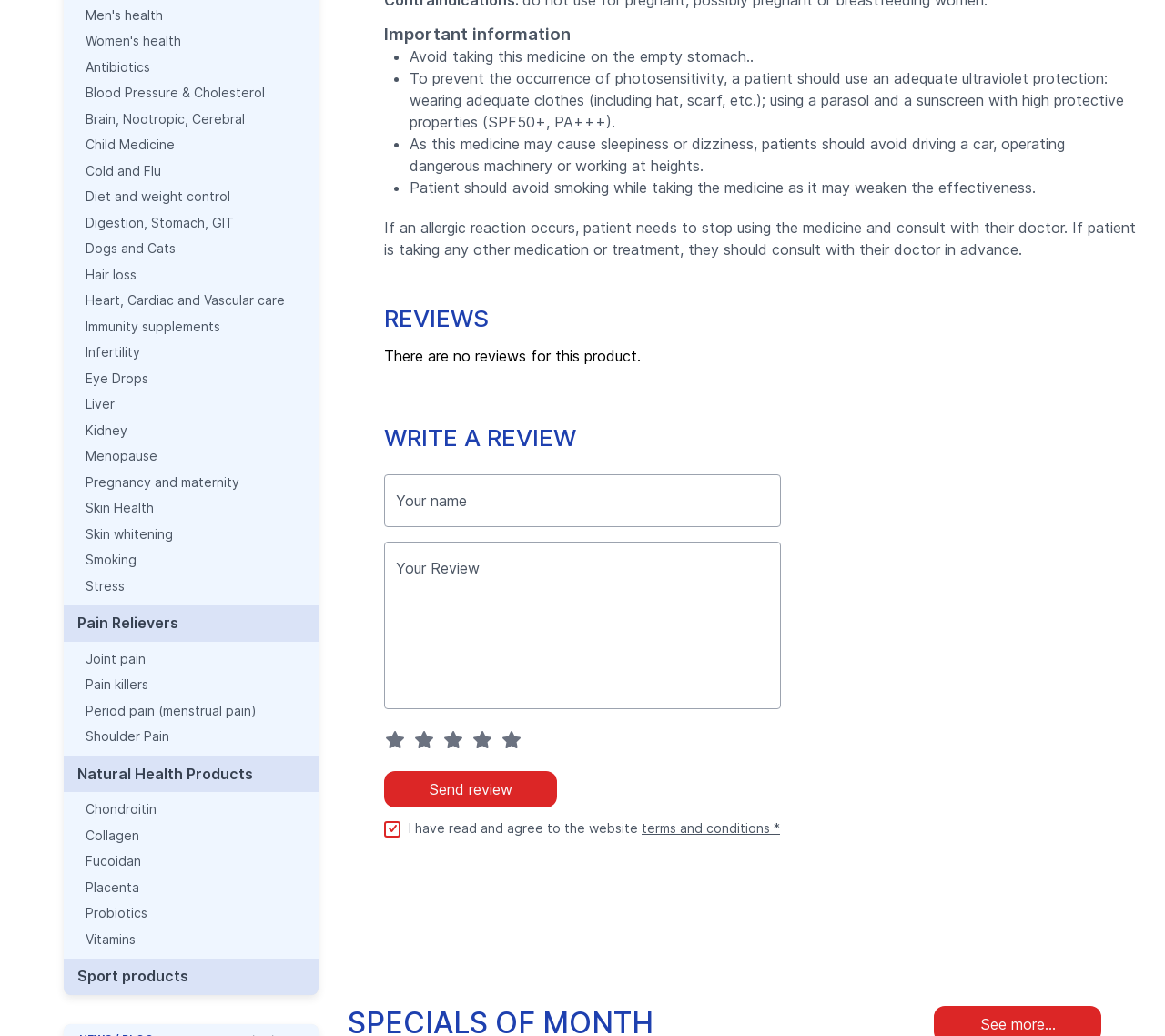Locate the bounding box coordinates of the element to click to perform the following action: 'Click on Send review'. The coordinates should be given as four float values between 0 and 1, in the form of [left, top, right, bottom].

[0.33, 0.744, 0.478, 0.779]